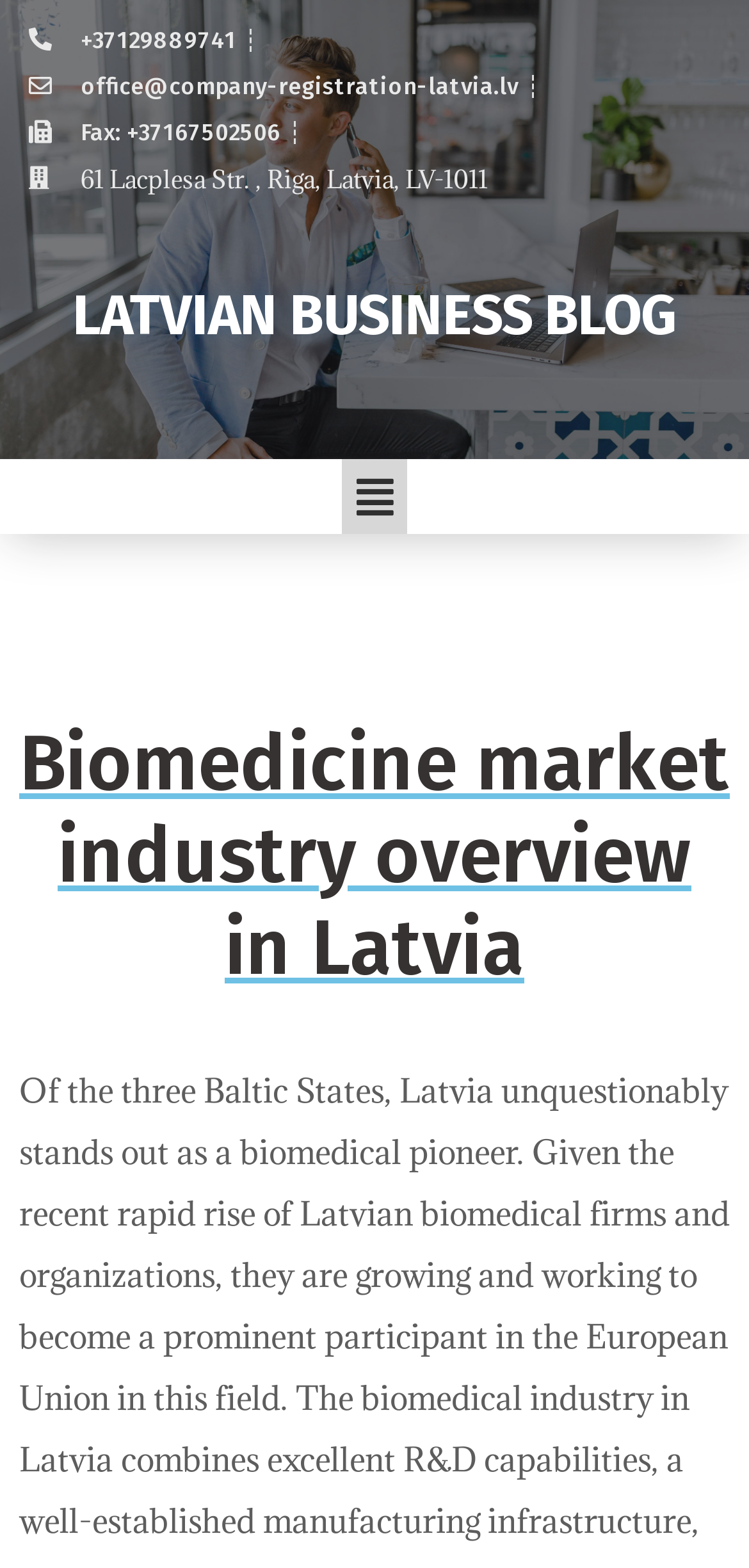Can you look at the image and give a comprehensive answer to the question:
What is the purpose of the button with the menu icon?

I found the button with the menu icon by looking at the button element with the text 'Menu ' and bounding box coordinates [0.456, 0.293, 0.544, 0.34]. The 'hasPopup' property indicates that it opens a menu when clicked.